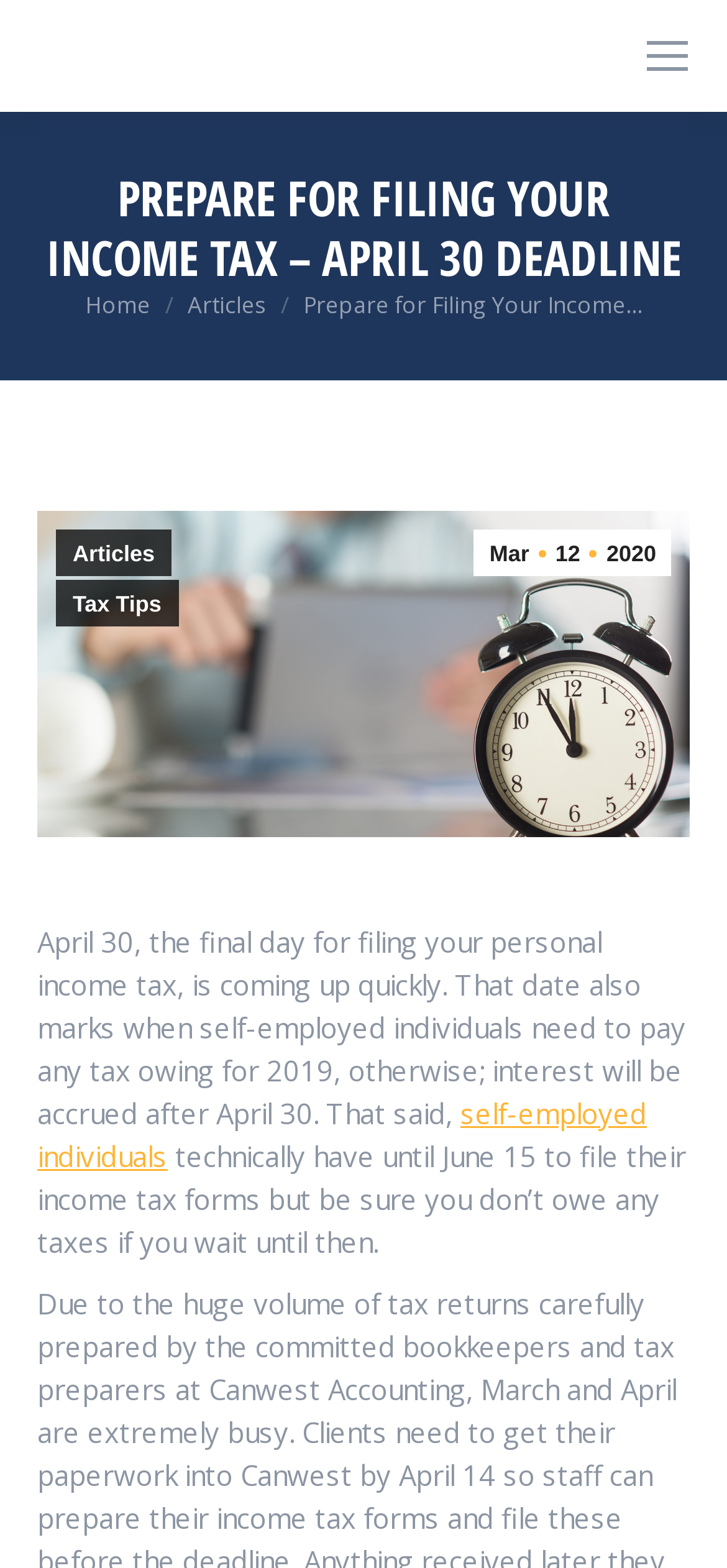Determine the bounding box coordinates of the region I should click to achieve the following instruction: "Learn more about self-employed individuals". Ensure the bounding box coordinates are four float numbers between 0 and 1, i.e., [left, top, right, bottom].

[0.051, 0.698, 0.89, 0.749]